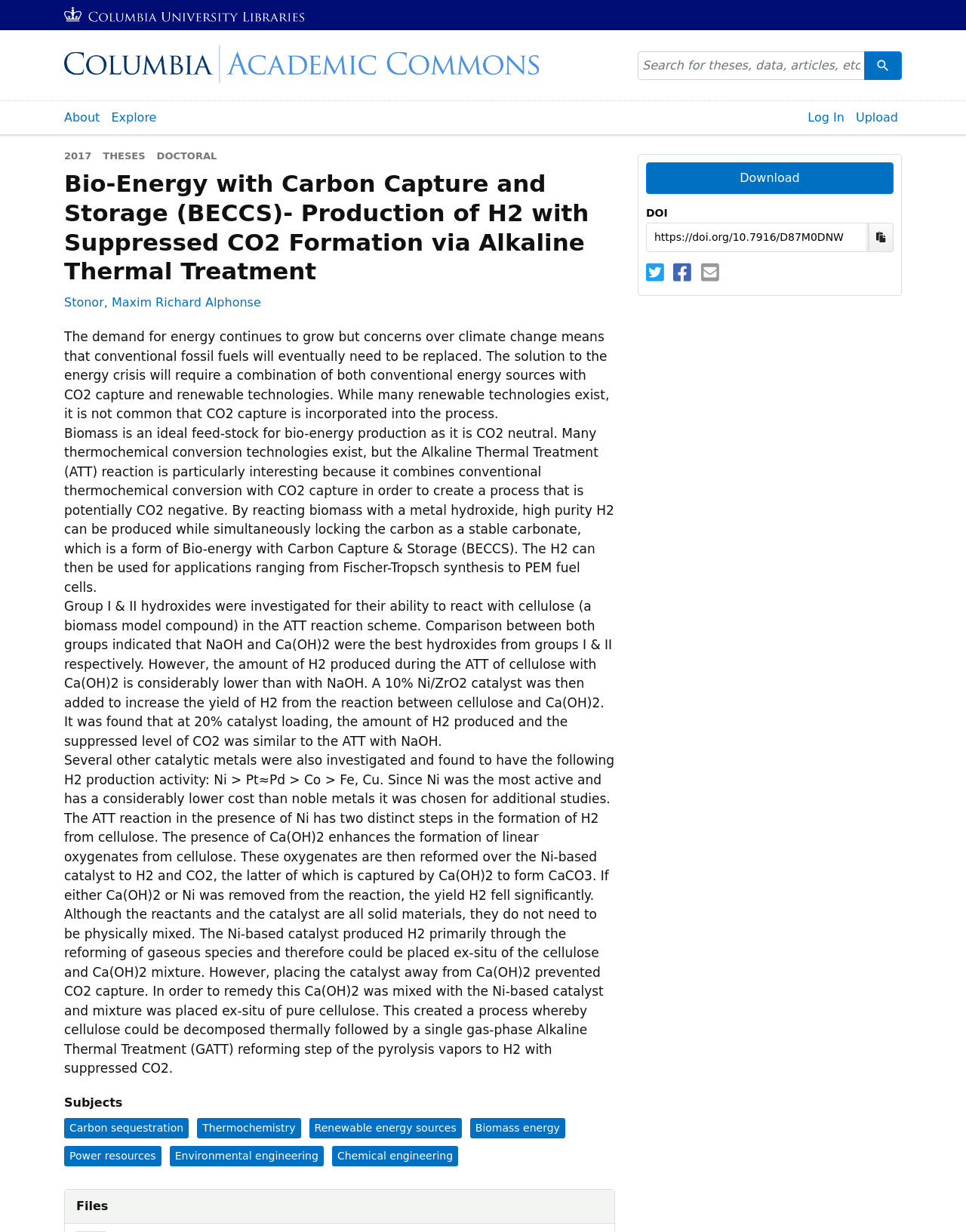Locate the UI element that matches the description Skip to main content in the webpage screenshot. Return the bounding box coordinates in the format (top-left x, top-left y, bottom-right x, bottom-right y), with values ranging from 0 to 1.

[0.008, 0.003, 0.081, 0.013]